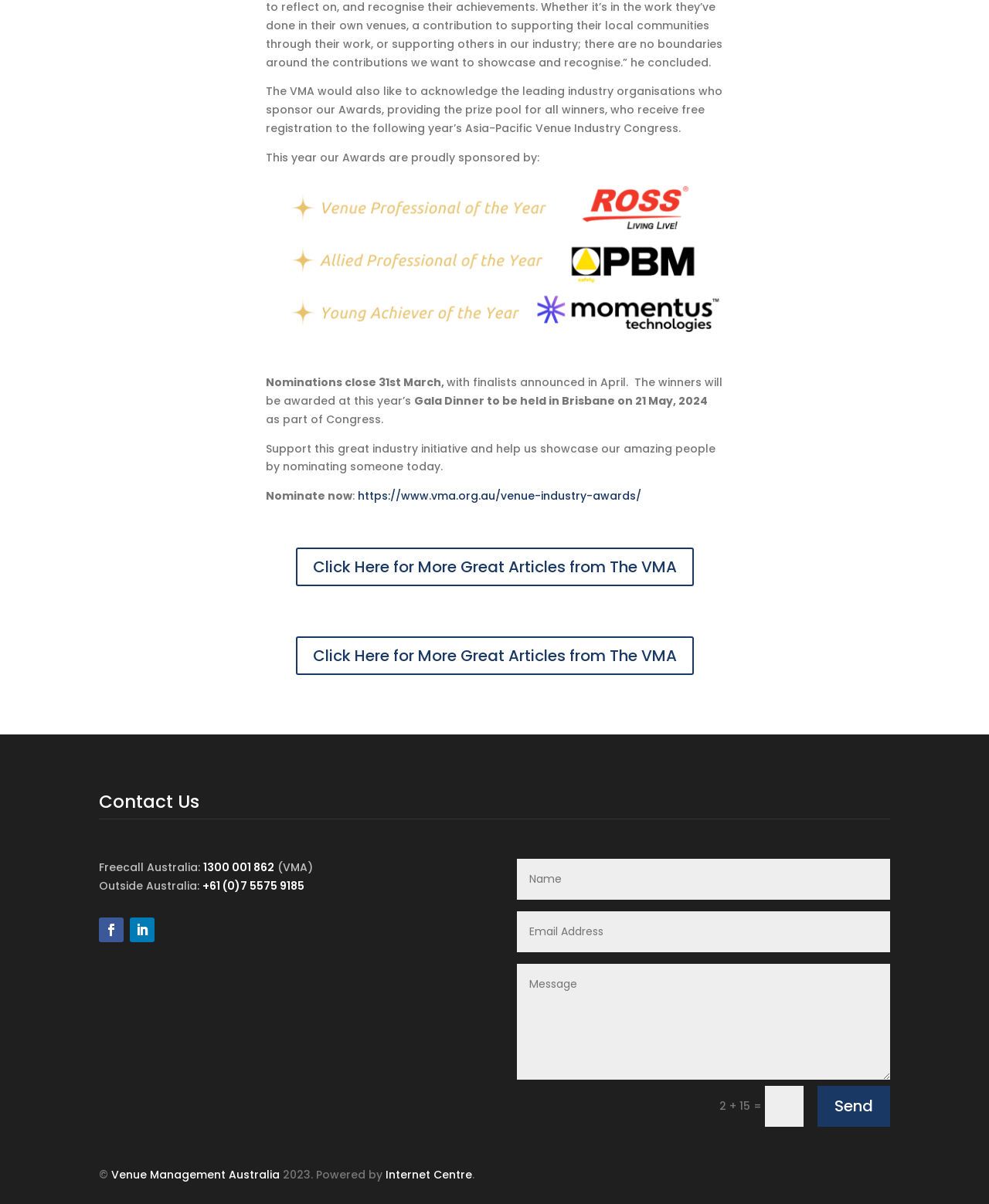Identify the bounding box coordinates of the specific part of the webpage to click to complete this instruction: "Nominate now".

[0.269, 0.405, 0.356, 0.418]